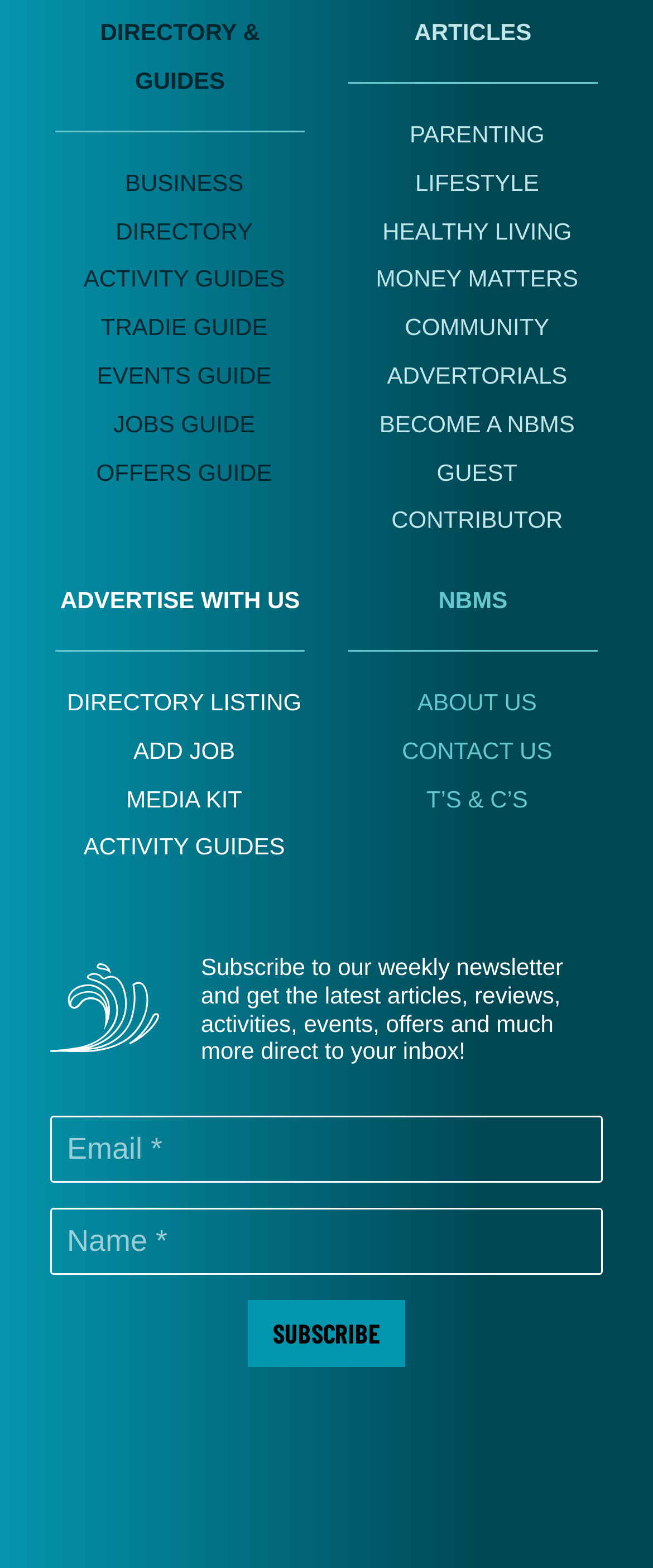Refer to the image and provide a thorough answer to this question:
What is the purpose of the 'ADVERTISE WITH US' section?

I found a heading element with the text 'ADVERTISE WITH US' and several link elements underneath it with options such as 'DIRECTORY LISTING', 'ADD JOB', etc. This suggests that the purpose of this section is to provide options for advertisers to advertise on the website.